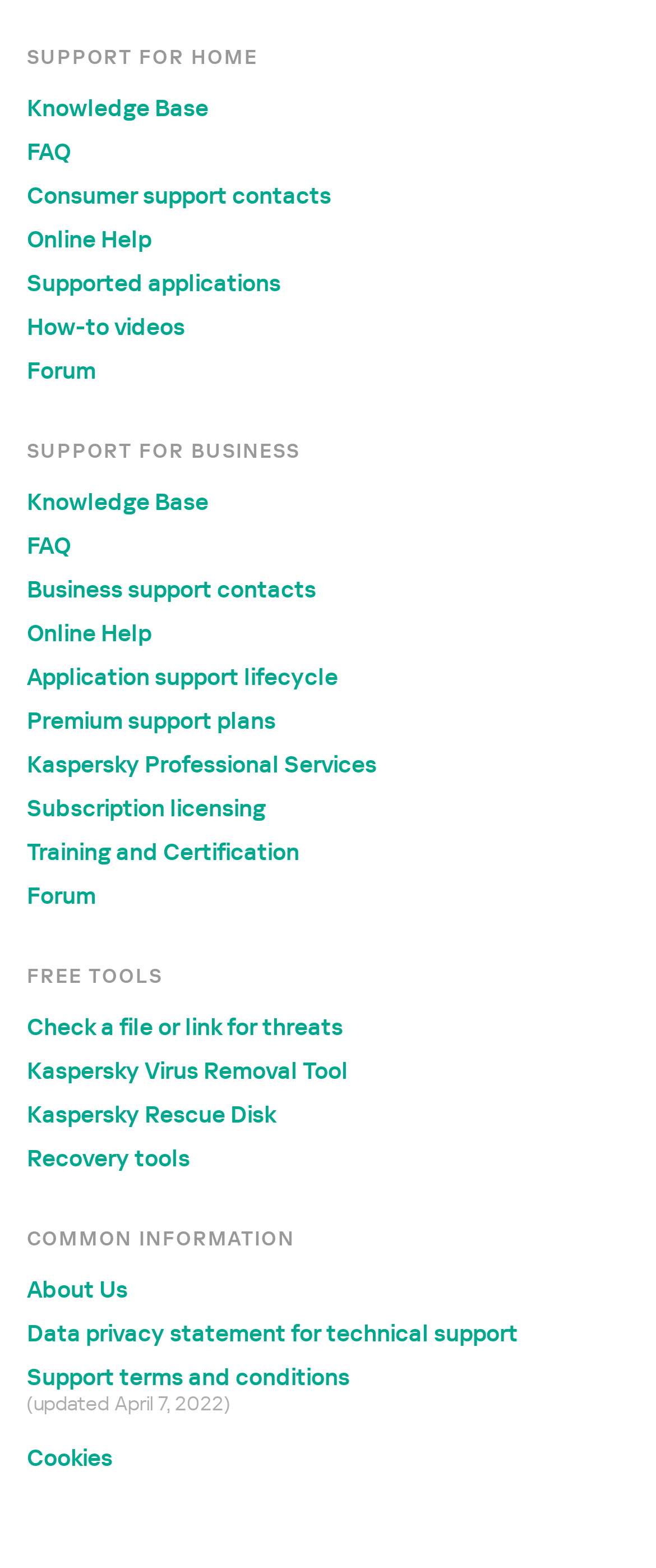What is the purpose of the 'Kaspersky Virus Removal Tool'?
Please answer the question as detailed as possible based on the image.

The webpage has a link titled 'Kaspersky Virus Removal Tool' under the 'FREE TOOLS' section. Based on the name of the tool, it can be inferred that its purpose is to remove viruses from a system.